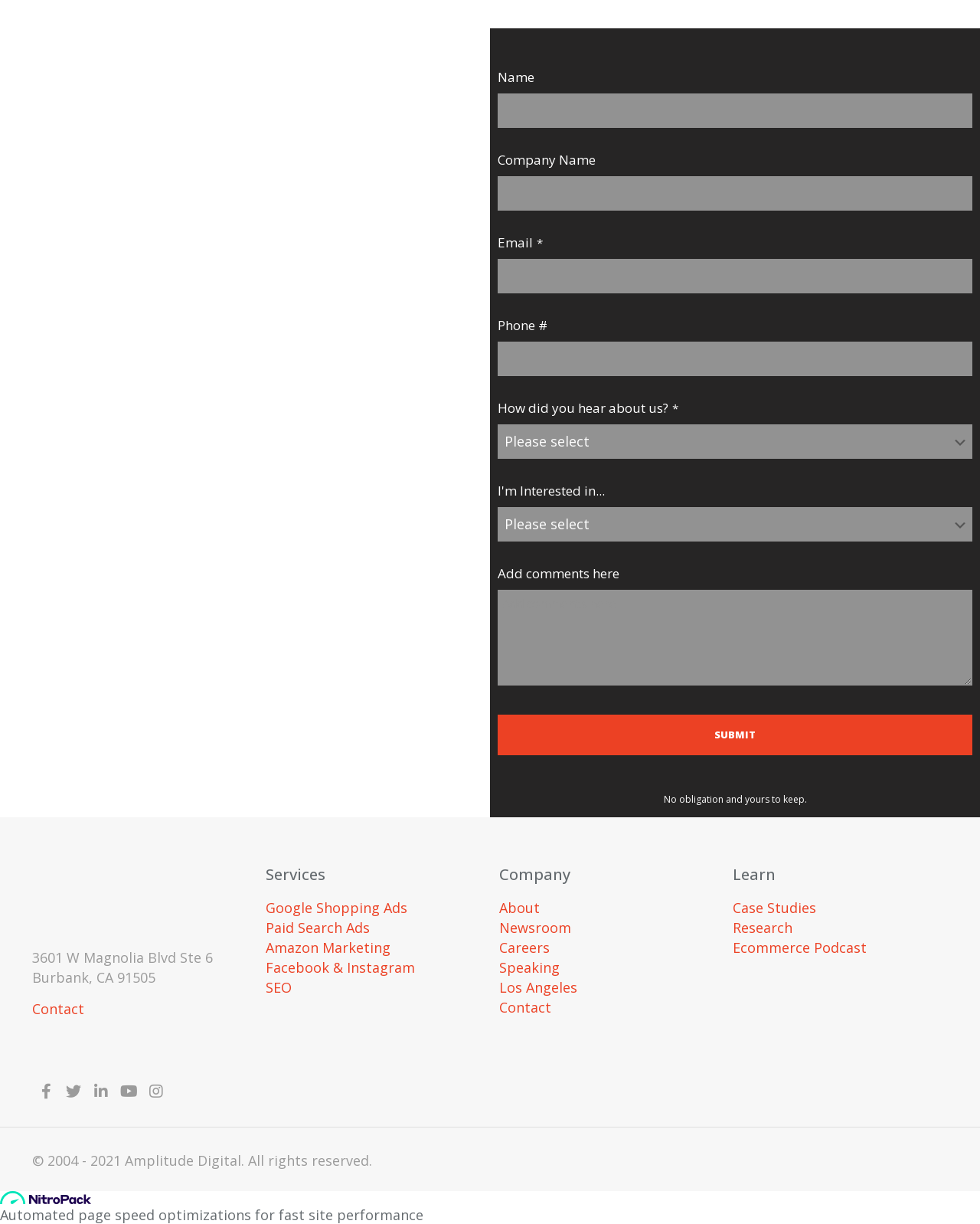What is the company name?
Based on the image, provide your answer in one word or phrase.

Amplitude Digital